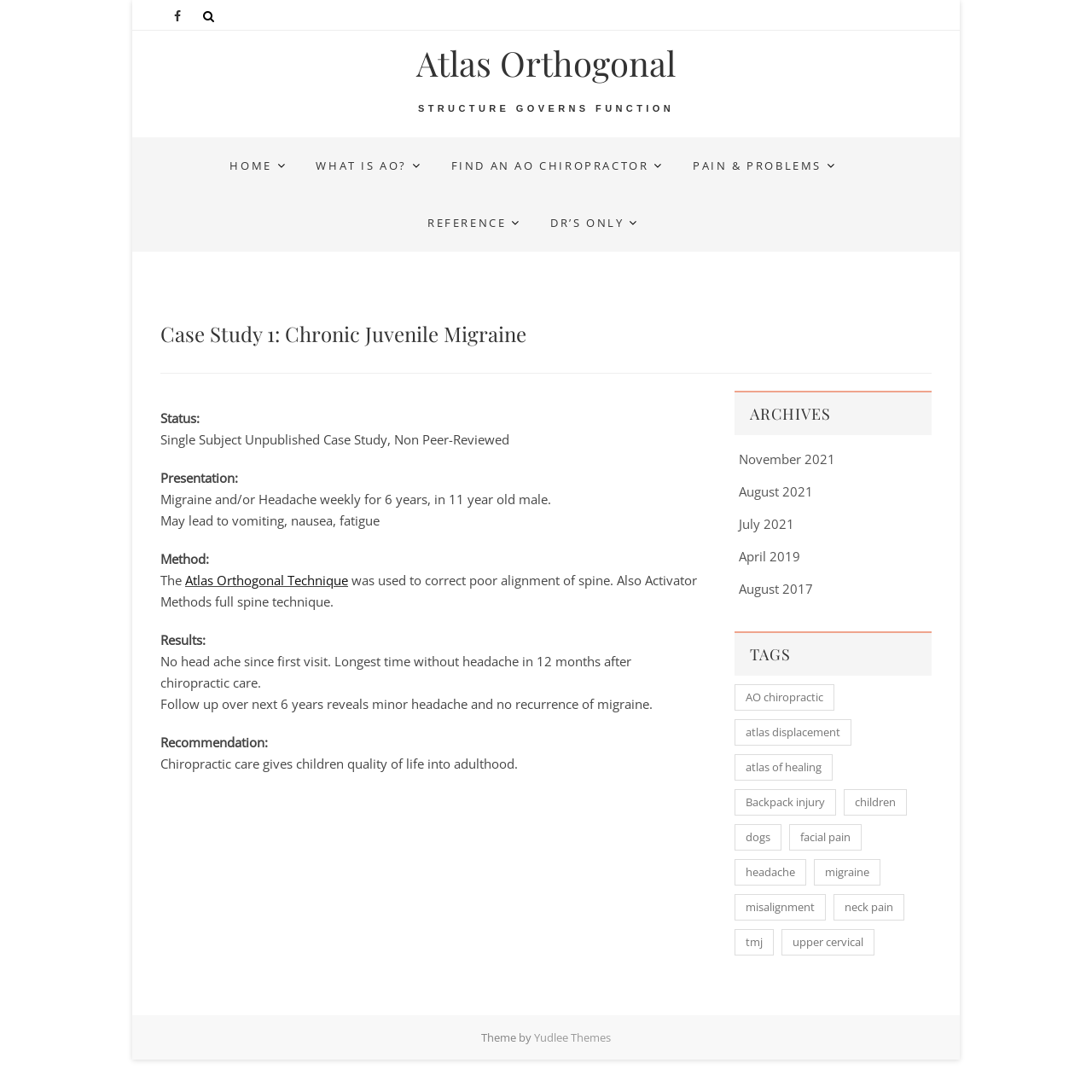Bounding box coordinates are specified in the format (top-left x, top-left y, bottom-right x, bottom-right y). All values are floating point numbers bounded between 0 and 1. Please provide the bounding box coordinate of the region this sentence describes: Pain & Problems

[0.623, 0.126, 0.778, 0.178]